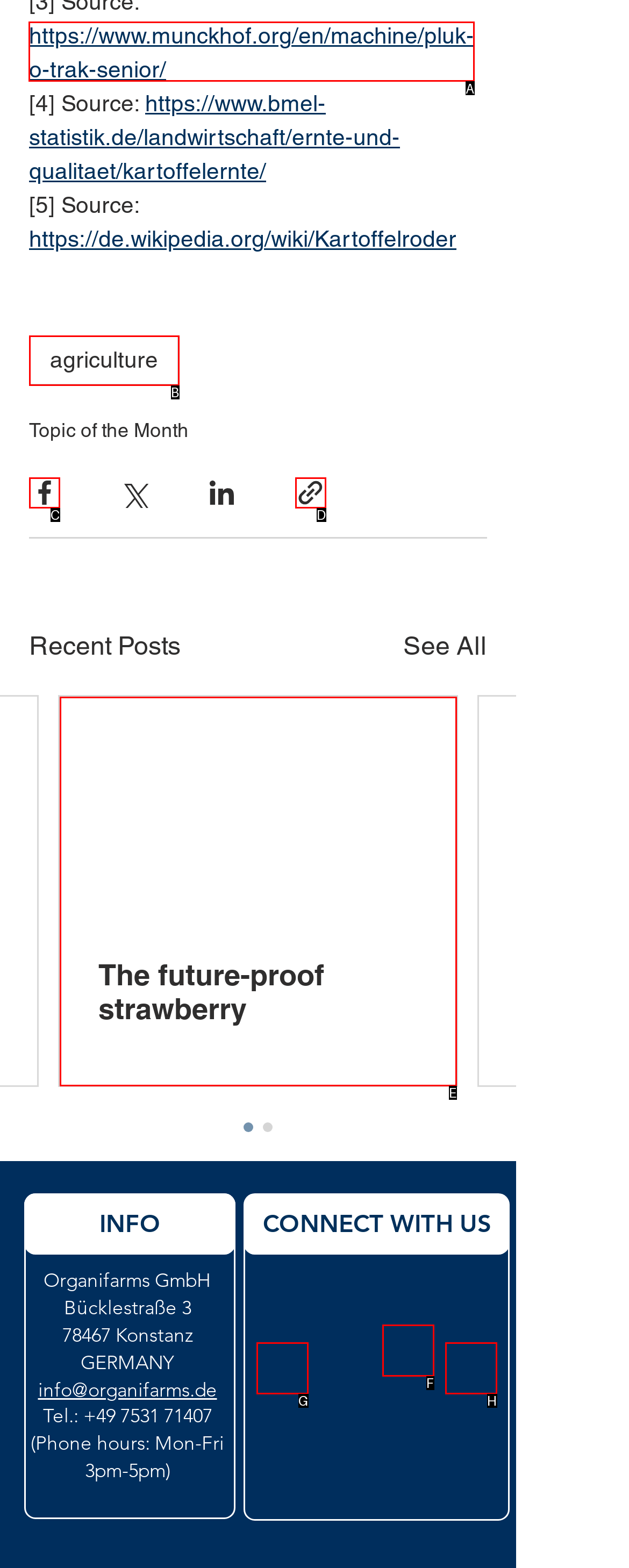Select the appropriate bounding box to fulfill the task: Click on the link to see more about the Pluk-O-Trak Senior Respond with the corresponding letter from the choices provided.

A